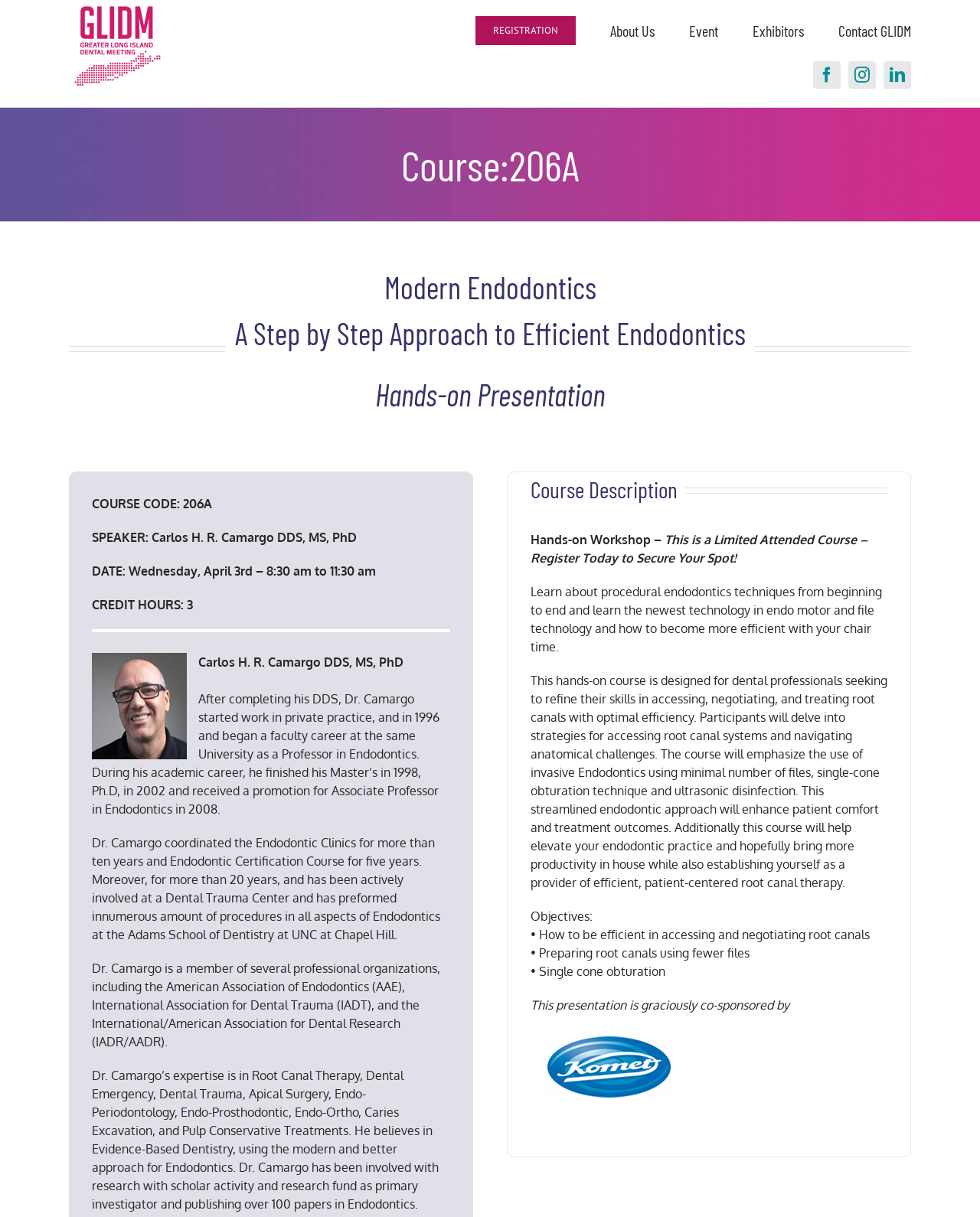How many credit hours is the course worth?
Based on the image, answer the question in a detailed manner.

I found the answer by looking at the page title bar section, where it says 'CREDIT HOURS: 3'.